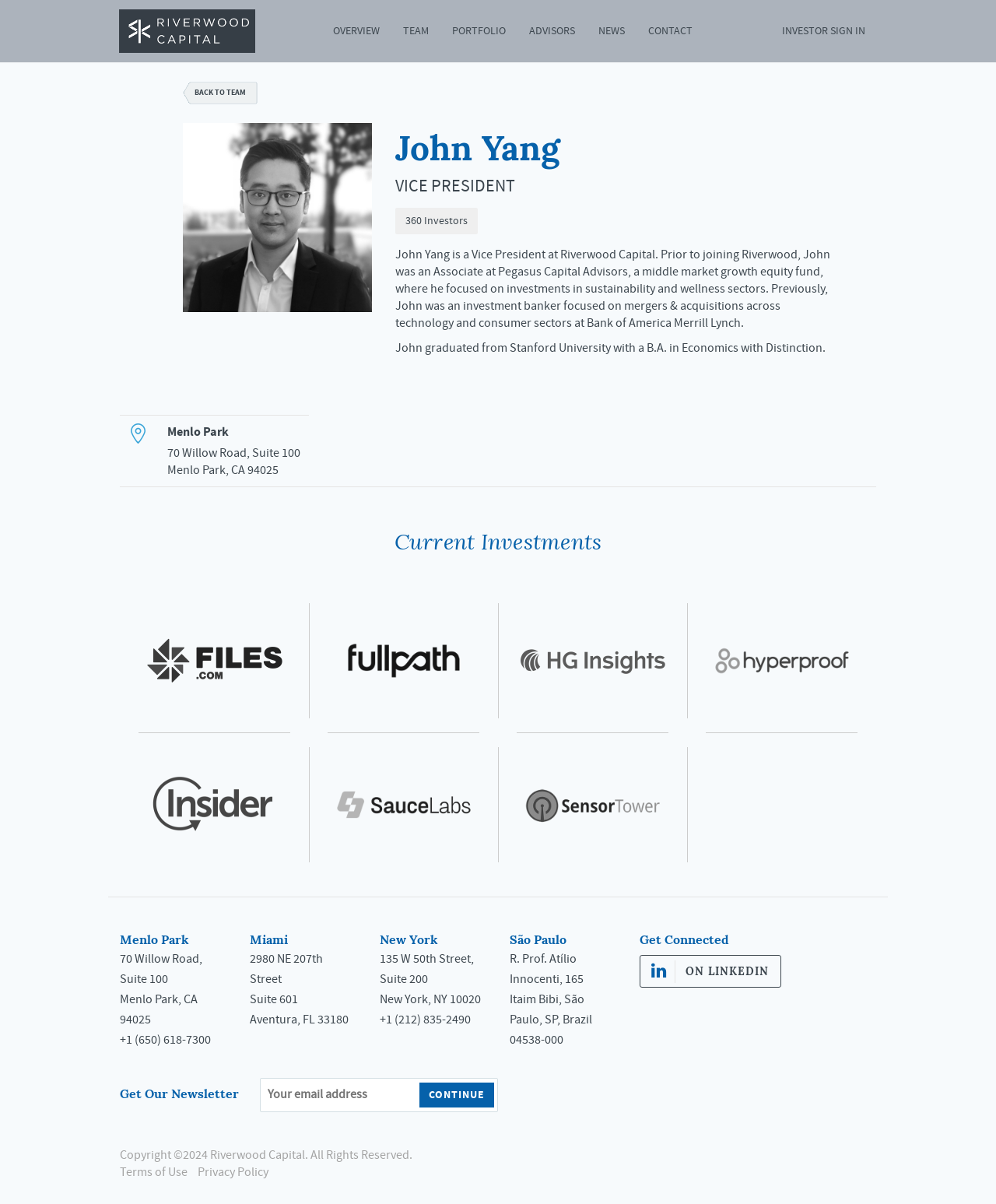Indicate the bounding box coordinates of the clickable region to achieve the following instruction: "Click on the 360 Investors button."

[0.397, 0.173, 0.48, 0.195]